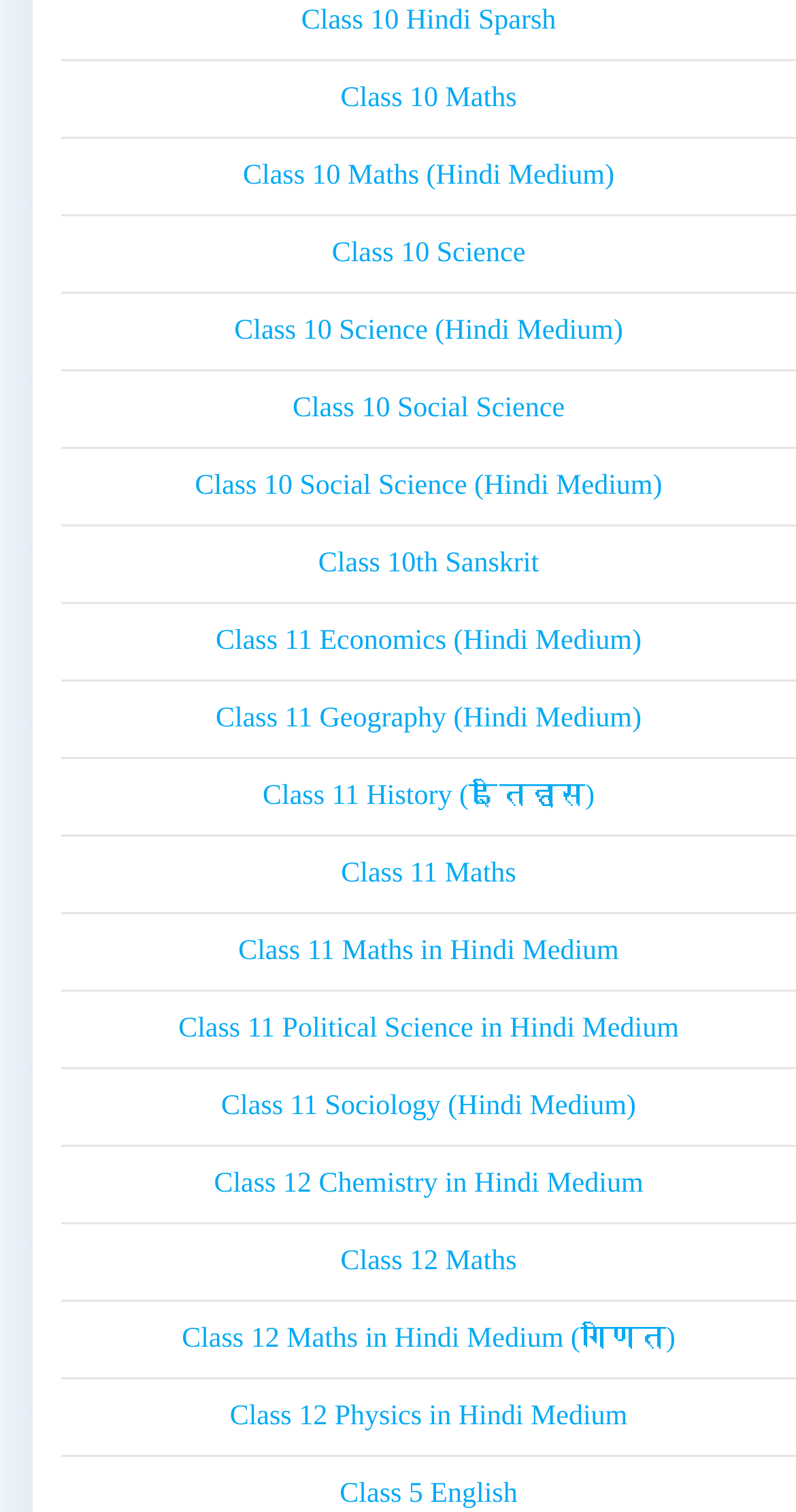Extract the bounding box coordinates for the UI element described by the text: "Class 11 Economics (Hindi Medium)". The coordinates should be in the form of [left, top, right, bottom] with values between 0 and 1.

[0.271, 0.414, 0.806, 0.435]